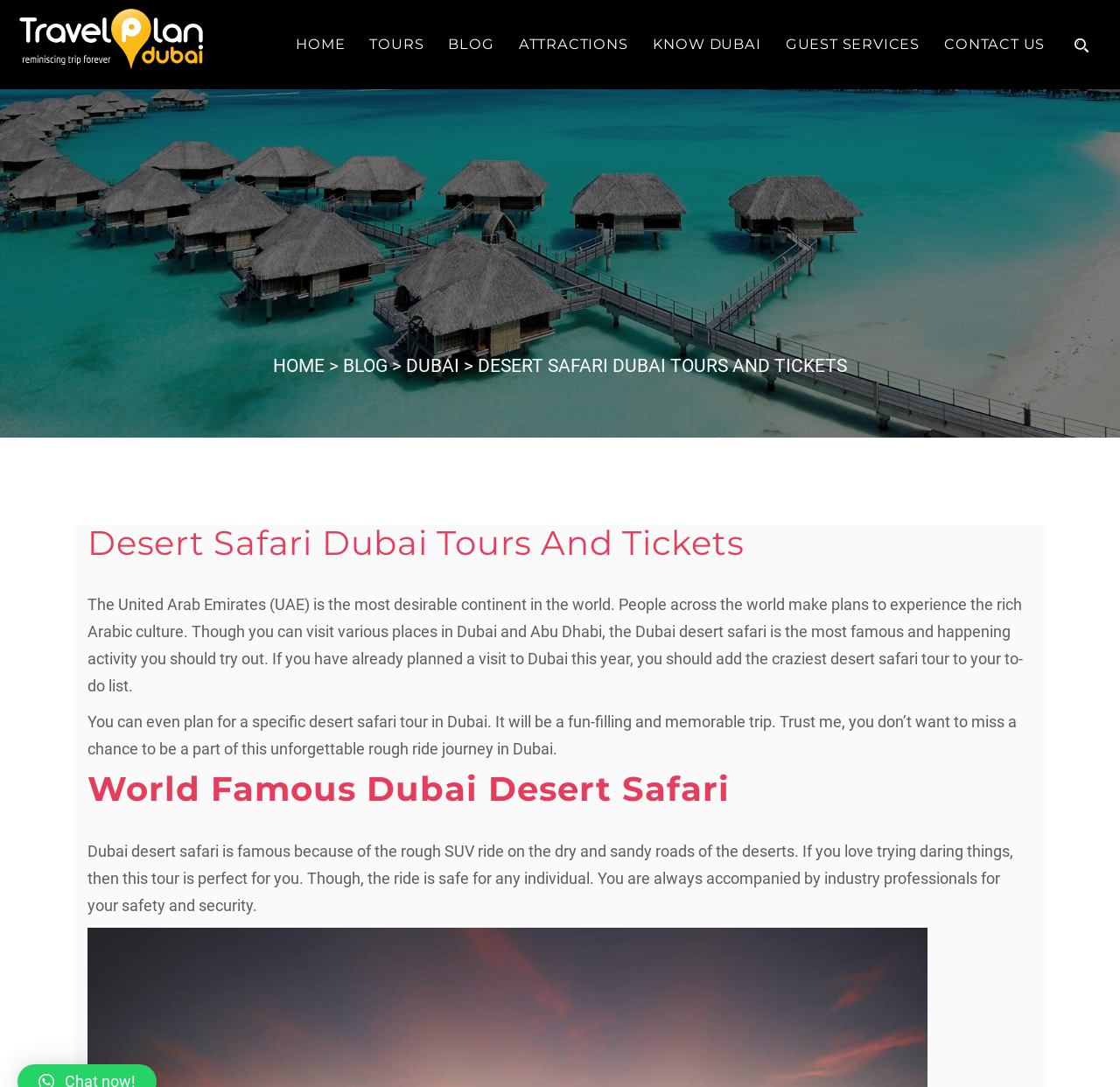Extract the top-level heading from the webpage and provide its text.

Desert Safari Dubai Tours And Tickets